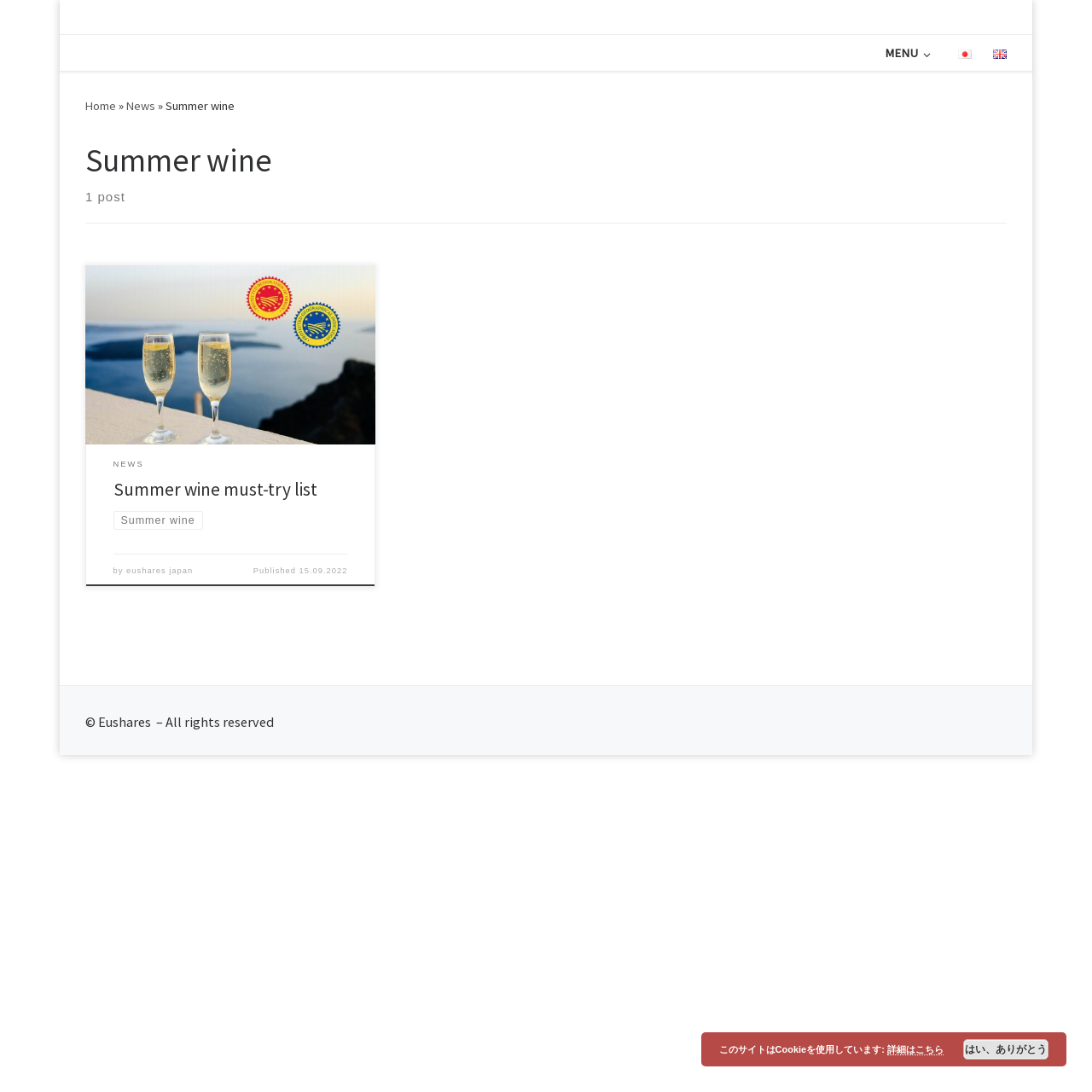What is the main topic of this webpage?
Please provide a single word or phrase answer based on the image.

Summer wine